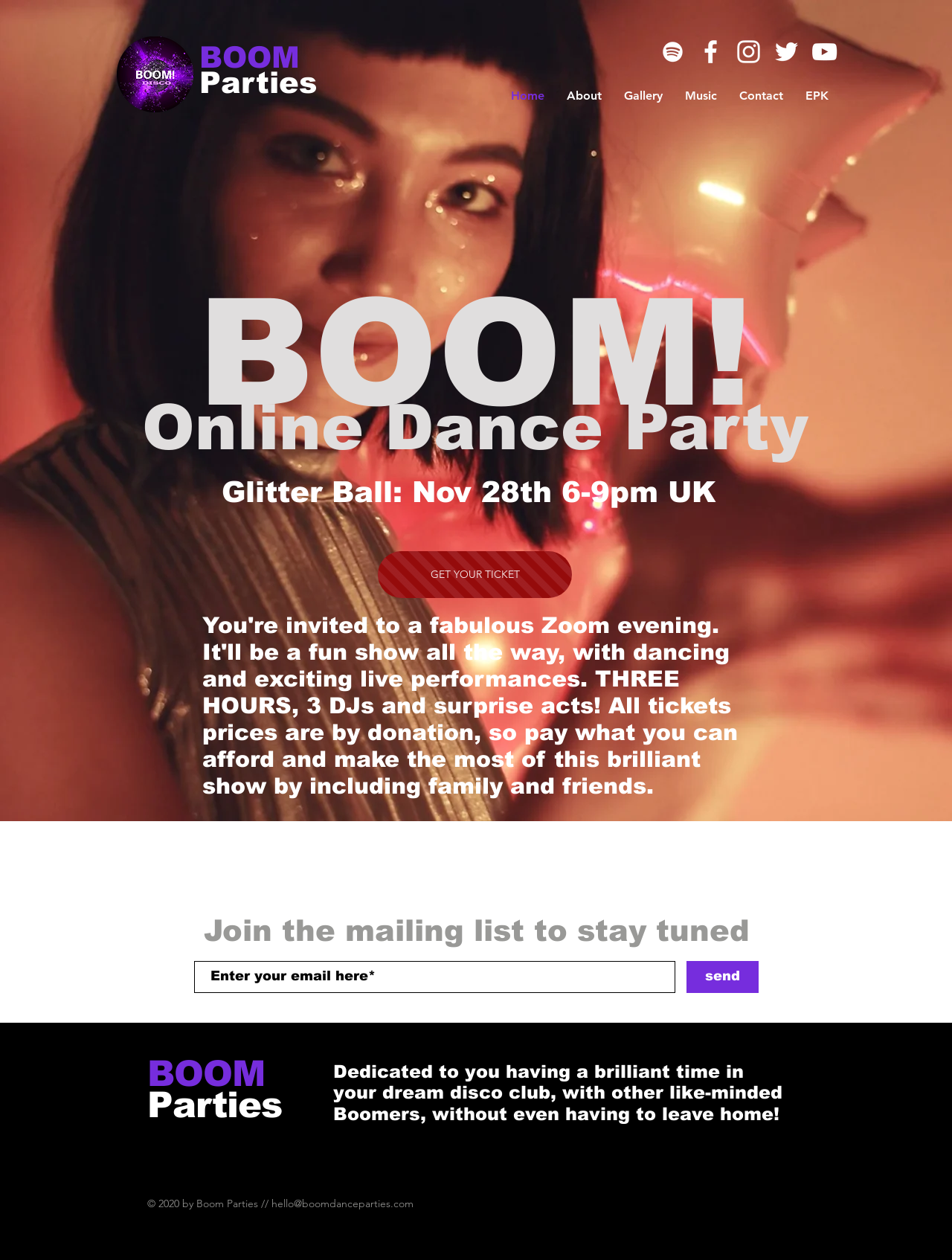Given the element description Parties, predict the bounding box coordinates for the UI element in the webpage screenshot. The format should be (top-left x, top-left y, bottom-right x, bottom-right y), and the values should be between 0 and 1.

[0.209, 0.048, 0.333, 0.083]